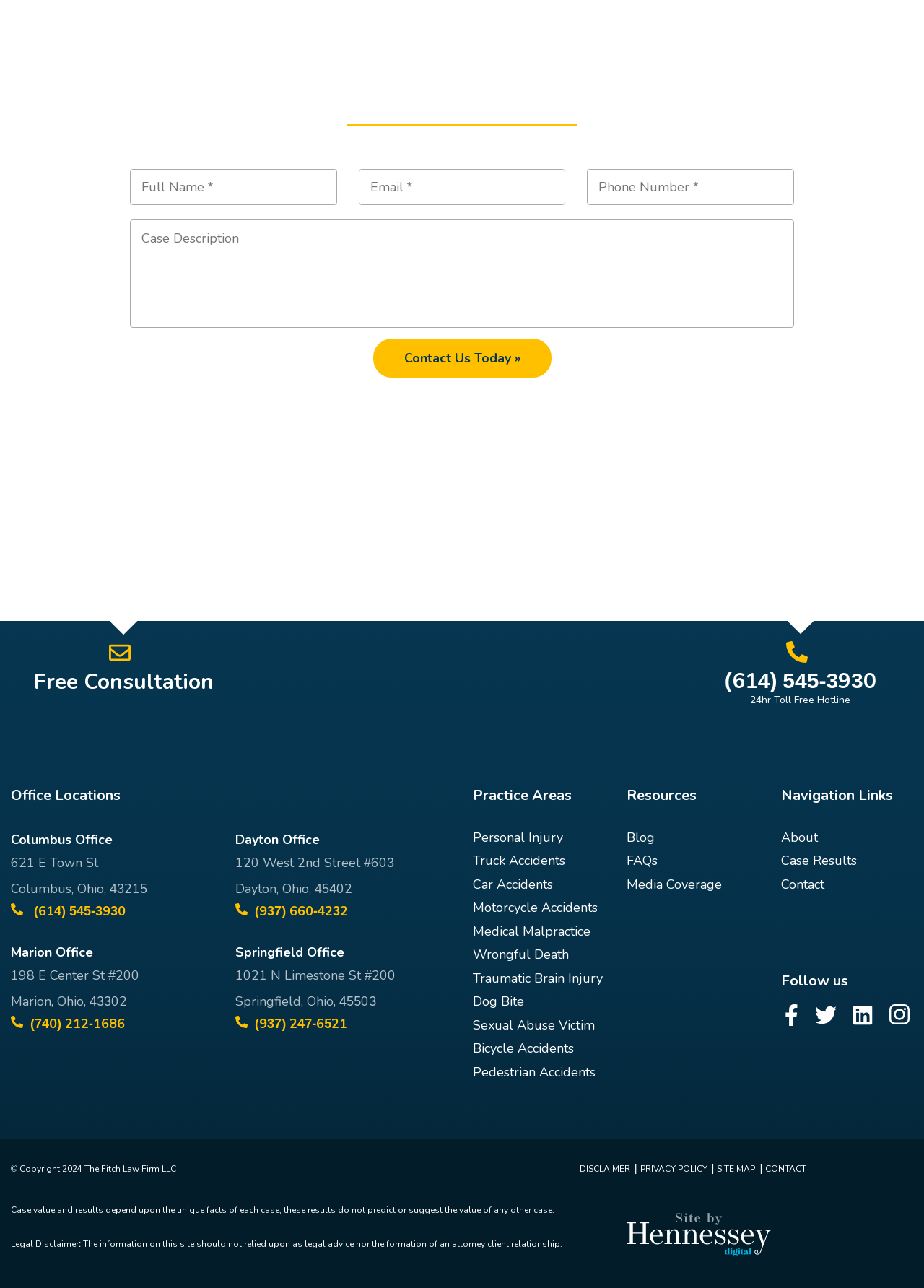Find the bounding box coordinates of the area that needs to be clicked in order to achieve the following instruction: "Request a free consultation". The coordinates should be specified as four float numbers between 0 and 1, i.e., [left, top, right, bottom].

[0.141, 0.04, 0.859, 0.069]